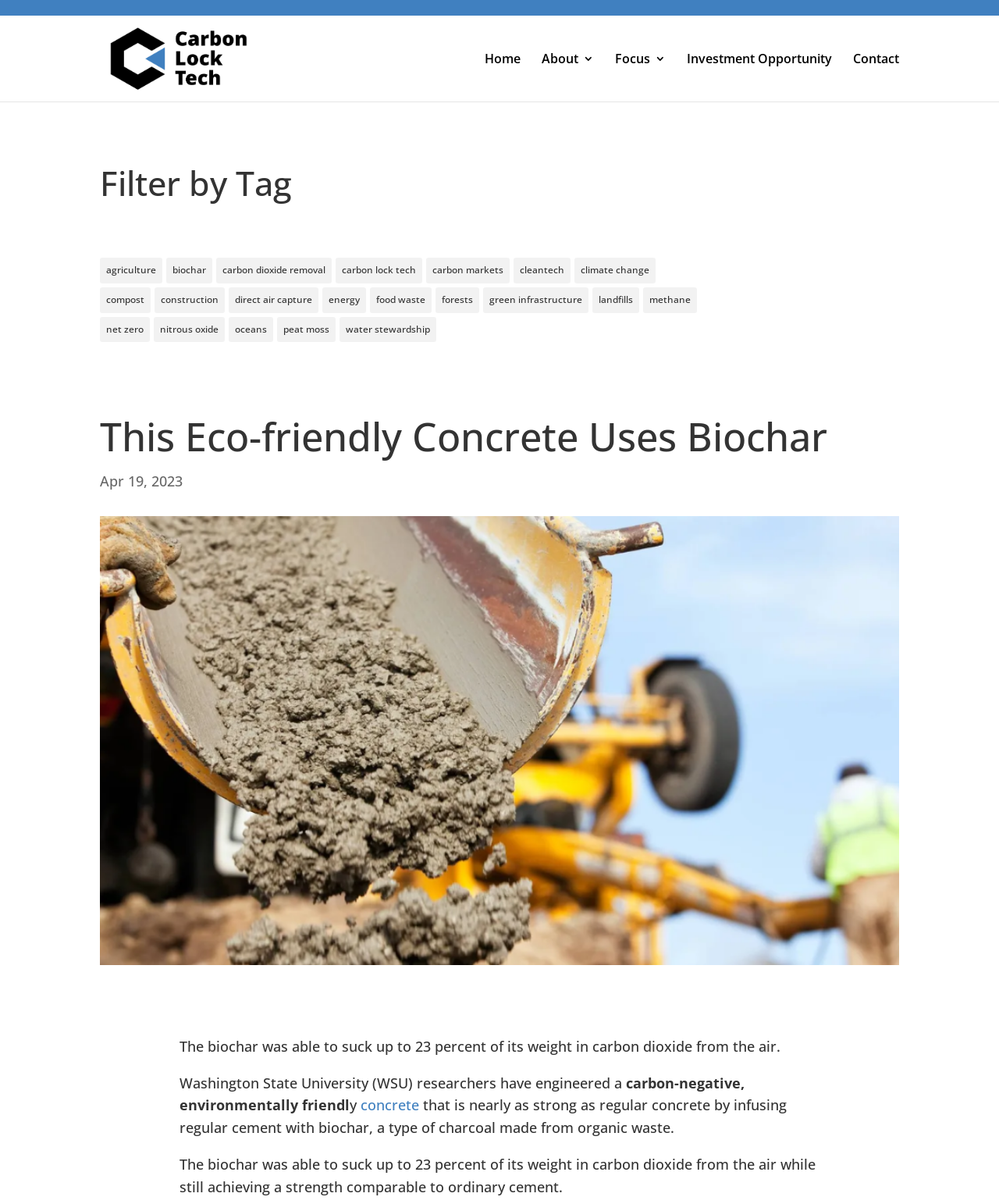Please determine the bounding box coordinates for the element that should be clicked to follow these instructions: "Click on the '1000mg Full Spectrum Cbd Hemp Oil Flavored' link".

None